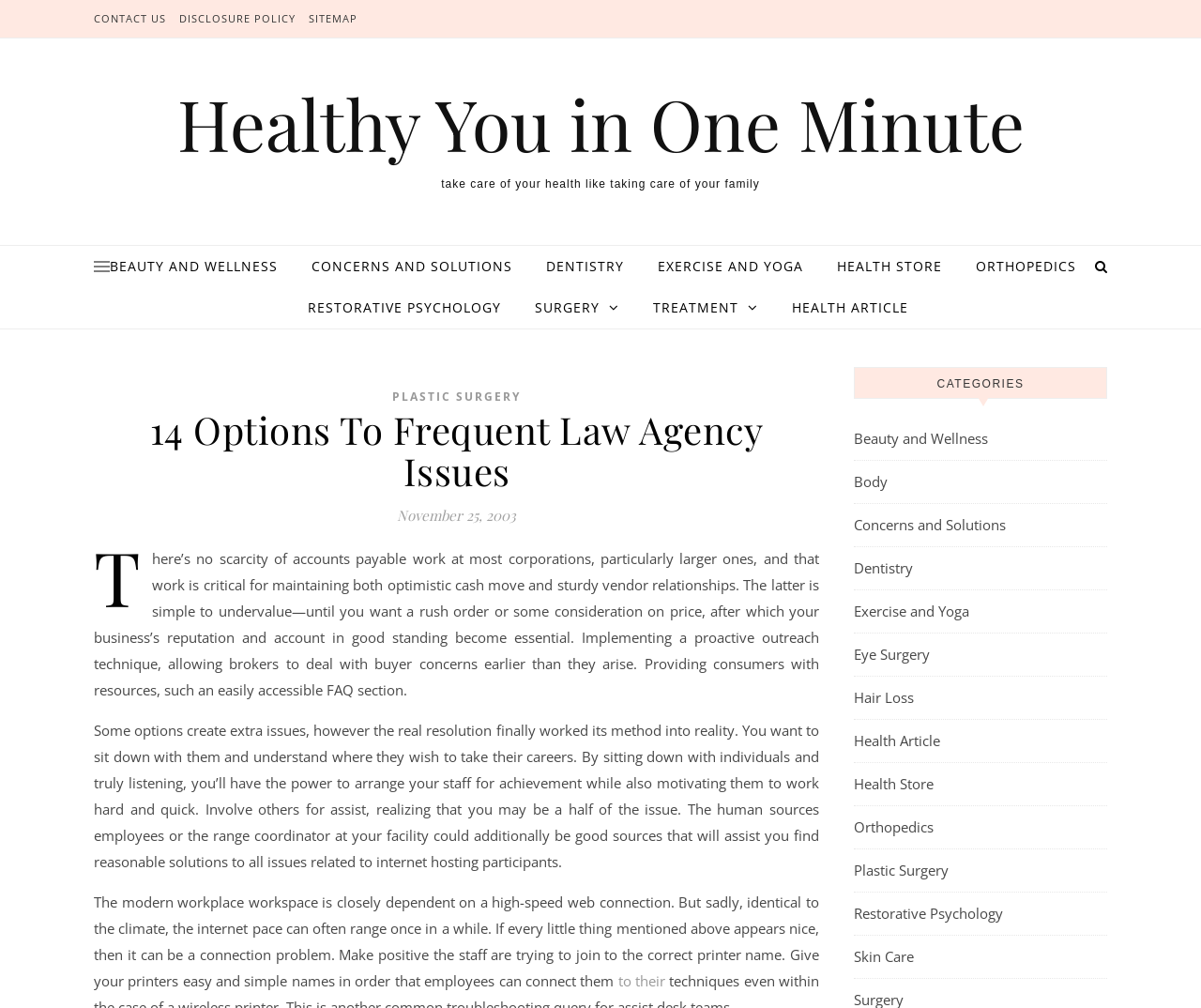Determine the bounding box coordinates of the section I need to click to execute the following instruction: "visit PLASTIC SURGERY". Provide the coordinates as four float numbers between 0 and 1, i.e., [left, top, right, bottom].

[0.327, 0.385, 0.434, 0.401]